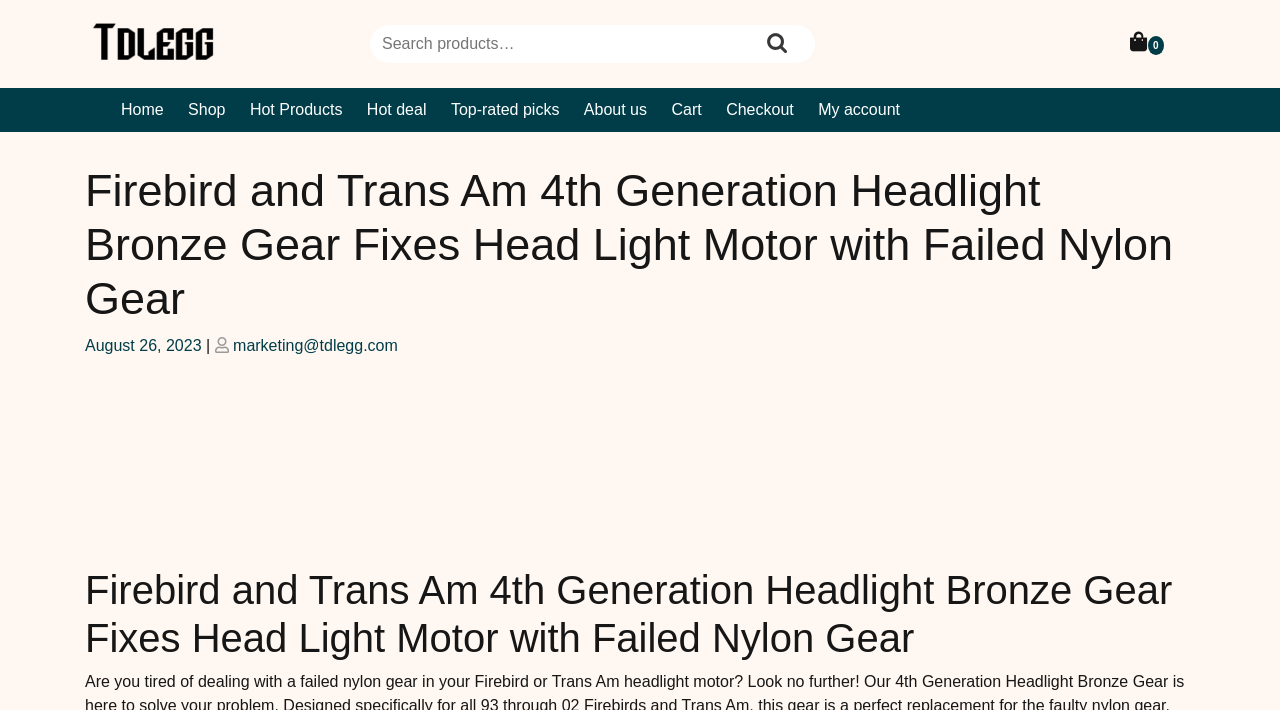Identify the bounding box coordinates of the clickable region required to complete the instruction: "Search for something". The coordinates should be given as four float numbers within the range of 0 and 1, i.e., [left, top, right, bottom].

[0.297, 0.035, 0.629, 0.089]